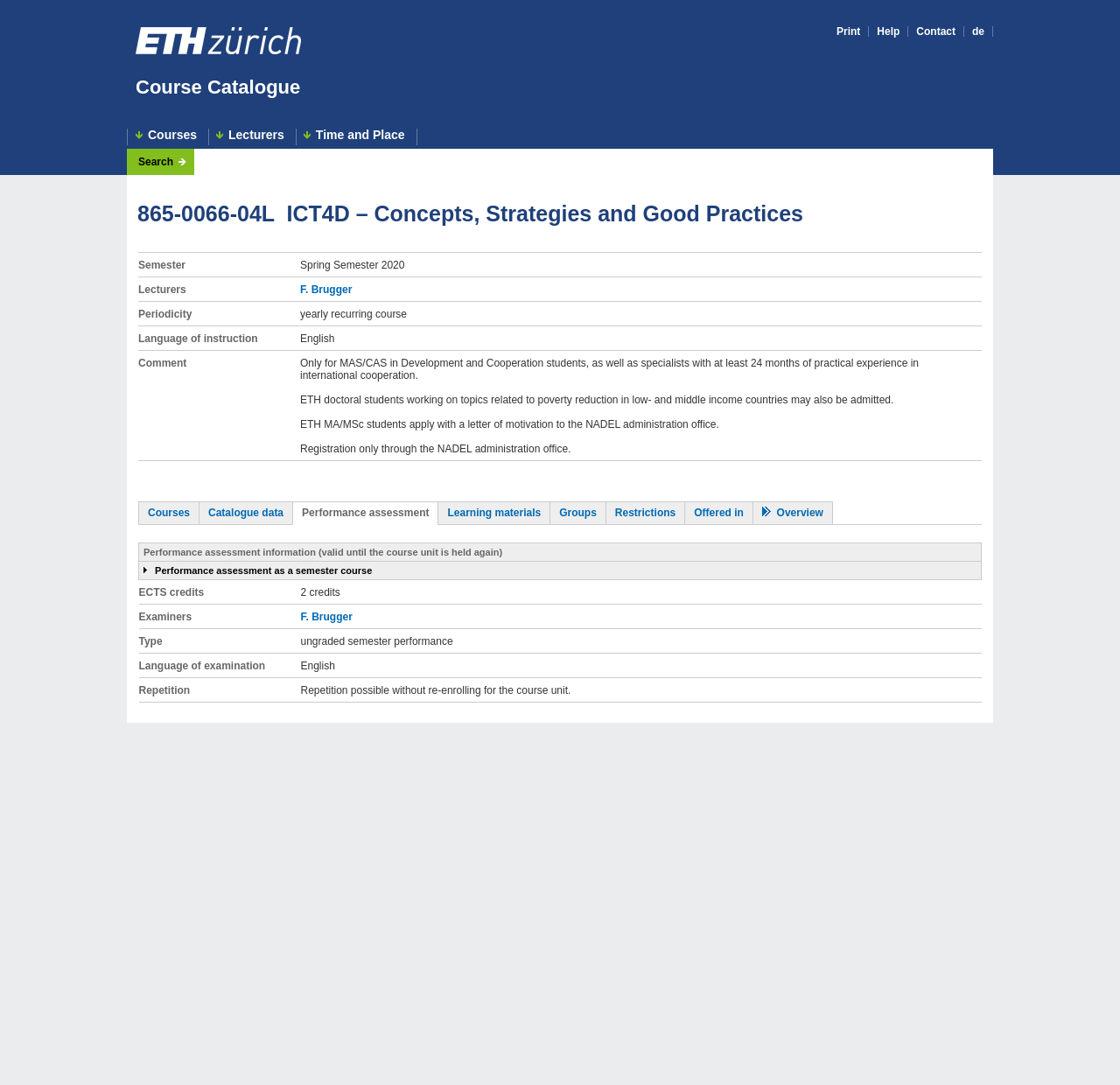What is the periodicity of the course?
Based on the content of the image, thoroughly explain and answer the question.

I found the periodicity by looking at the table element that contains the course information, specifically the row that has the 'Periodicity' column, and the cell that contains the periodicity is 'yearly recurring course'.